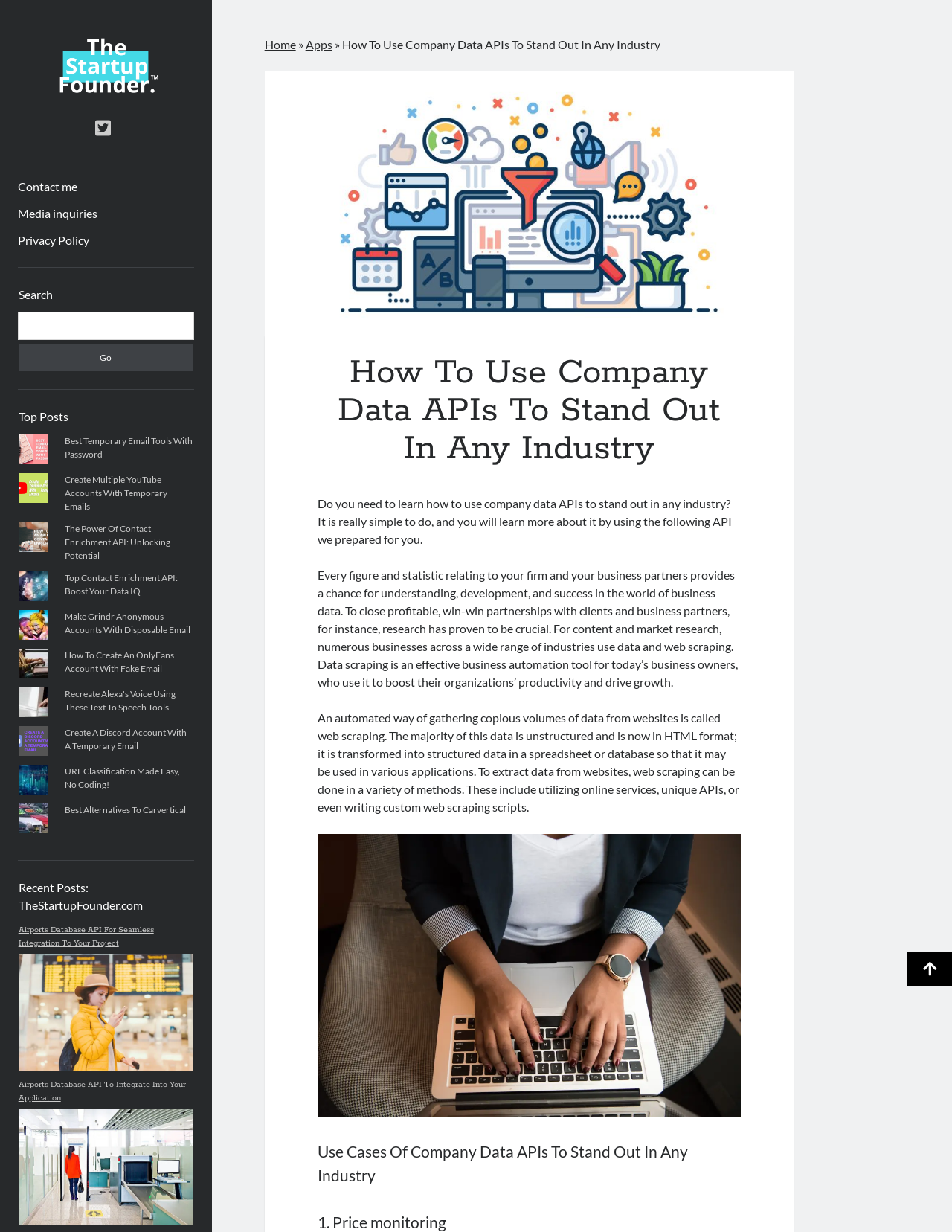Respond concisely with one word or phrase to the following query:
What is the purpose of web scraping?

To gather data from websites